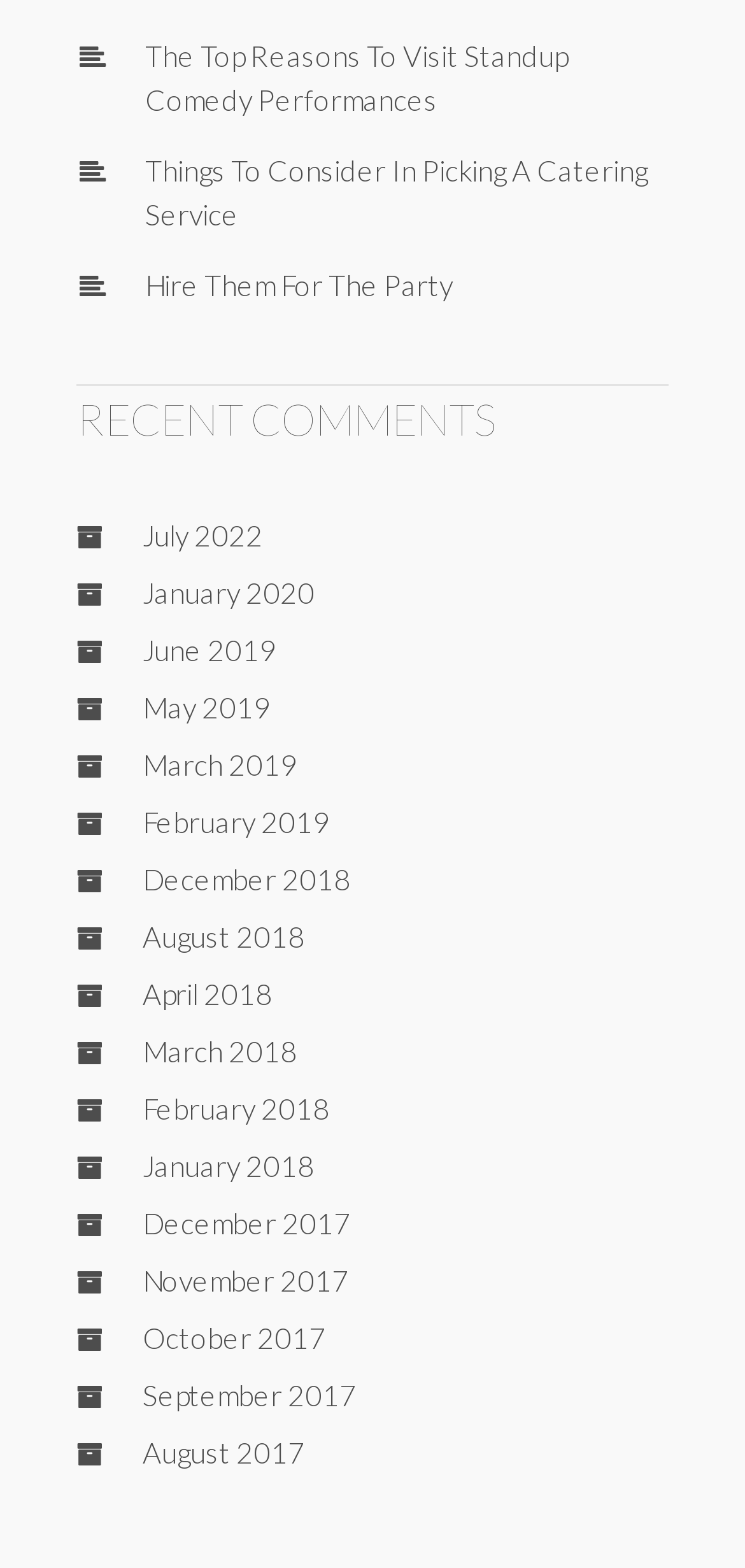Identify the bounding box coordinates of the section that should be clicked to achieve the task described: "Read about the top reasons to visit standup comedy performances".

[0.195, 0.025, 0.762, 0.074]